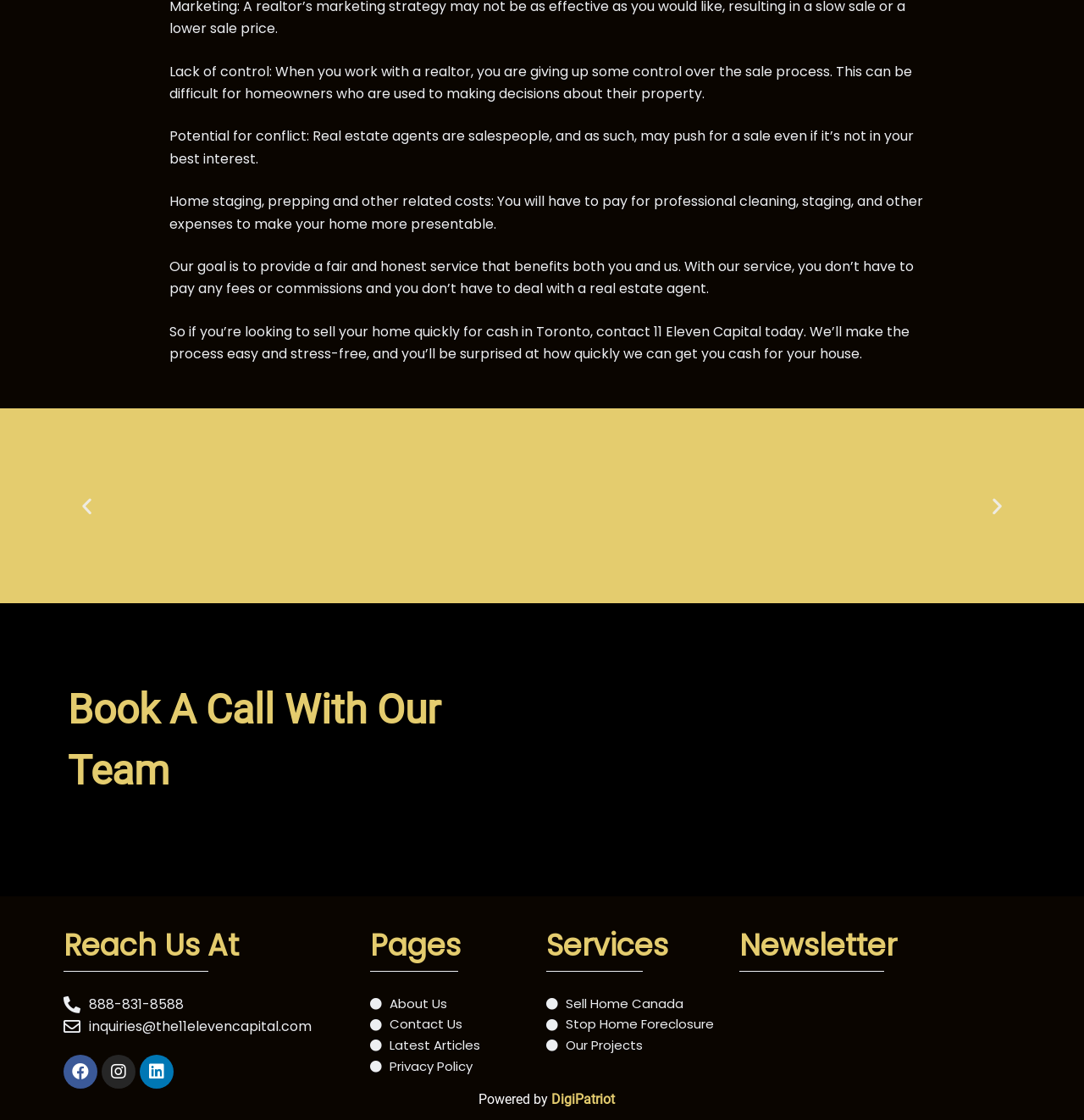What social media platforms does 11 Eleven Capital have a presence on?
Kindly give a detailed and elaborate answer to the question.

The webpage contains links to 11 Eleven Capital's social media profiles, specifically Facebook, Instagram, and Linkedin, which are represented by their respective icons and labels.